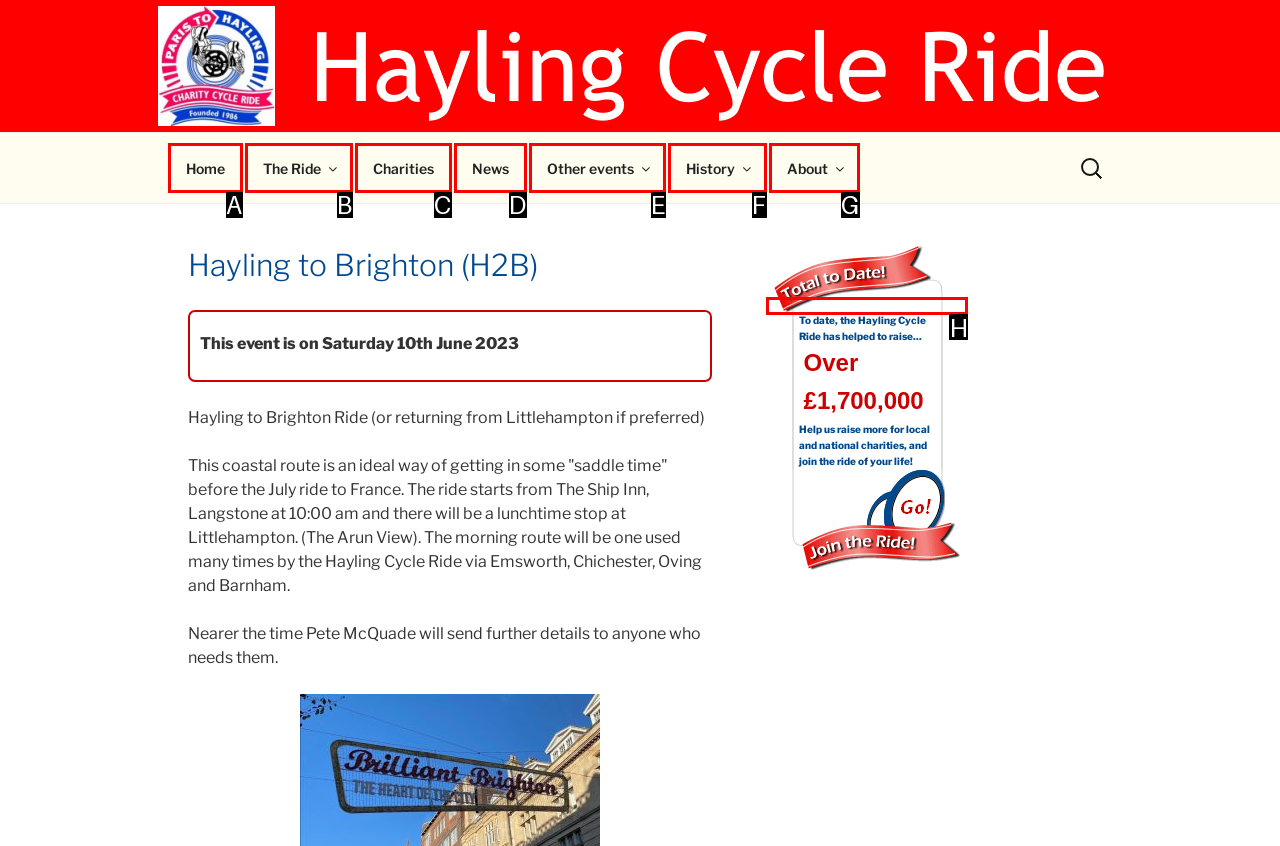Identify the letter of the UI element you should interact with to perform the task: View the total raised so far
Reply with the appropriate letter of the option.

H